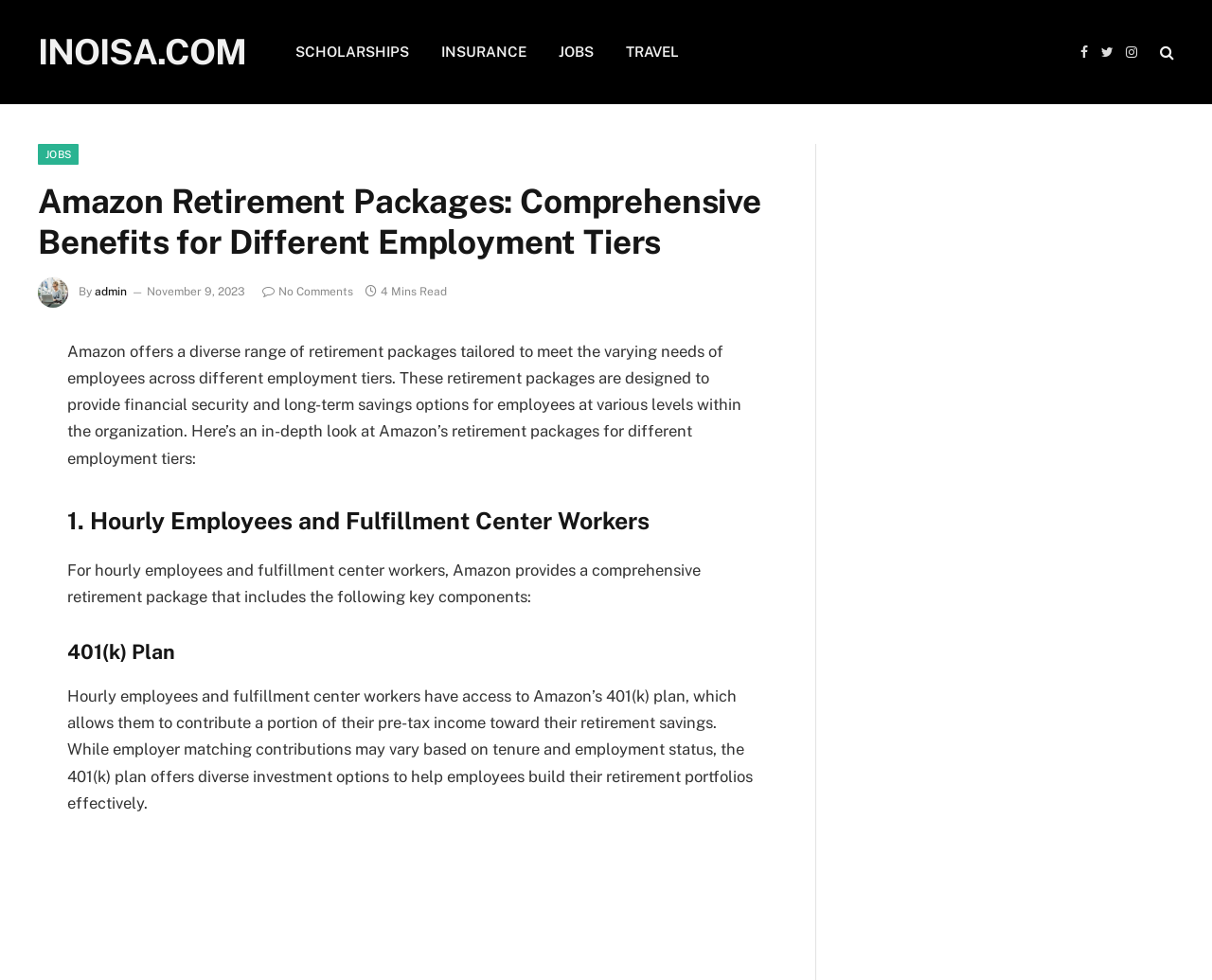Please find the bounding box coordinates of the element that you should click to achieve the following instruction: "Check 'CONTACT'". The coordinates should be presented as four float numbers between 0 and 1: [left, top, right, bottom].

None